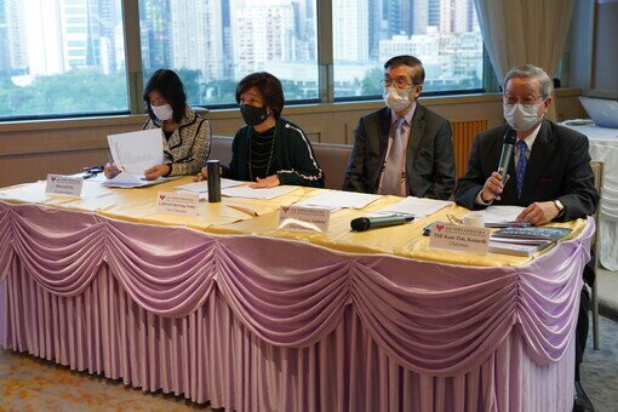Describe the important features and context of the image with as much detail as possible.

The image captures a formal setting during the 22nd Annual General Meeting (AGM) and Anniversary Dinner event. In the foreground, four individuals are seated at a elegantly draped table covered with a soft, lavender-colored cloth. They appear engaged in a discussion, wearing masks, which signifies adherence to health protocols. 

From left to right, one individual is holding papers, presumably reviewing documents important to the meeting. The second person, dressed in a black outfit, is adorned with a necklace and appears focused on the proceedings, while the third, in a suit and tie, exudes professionalism as he looks toward the group, possibly preparing to contribute or present information. The fourth individual, also in formal attire, is speaking into a microphone, indicating a leadership role in guiding the meeting.

The backdrop features a panoramic view of a cityscape, enhancing the sophisticated atmosphere of the event. The caption reflects a moment of collaboration and decision-making among the attendees, emphasizing the successful participation and support that contributed to the event's success.